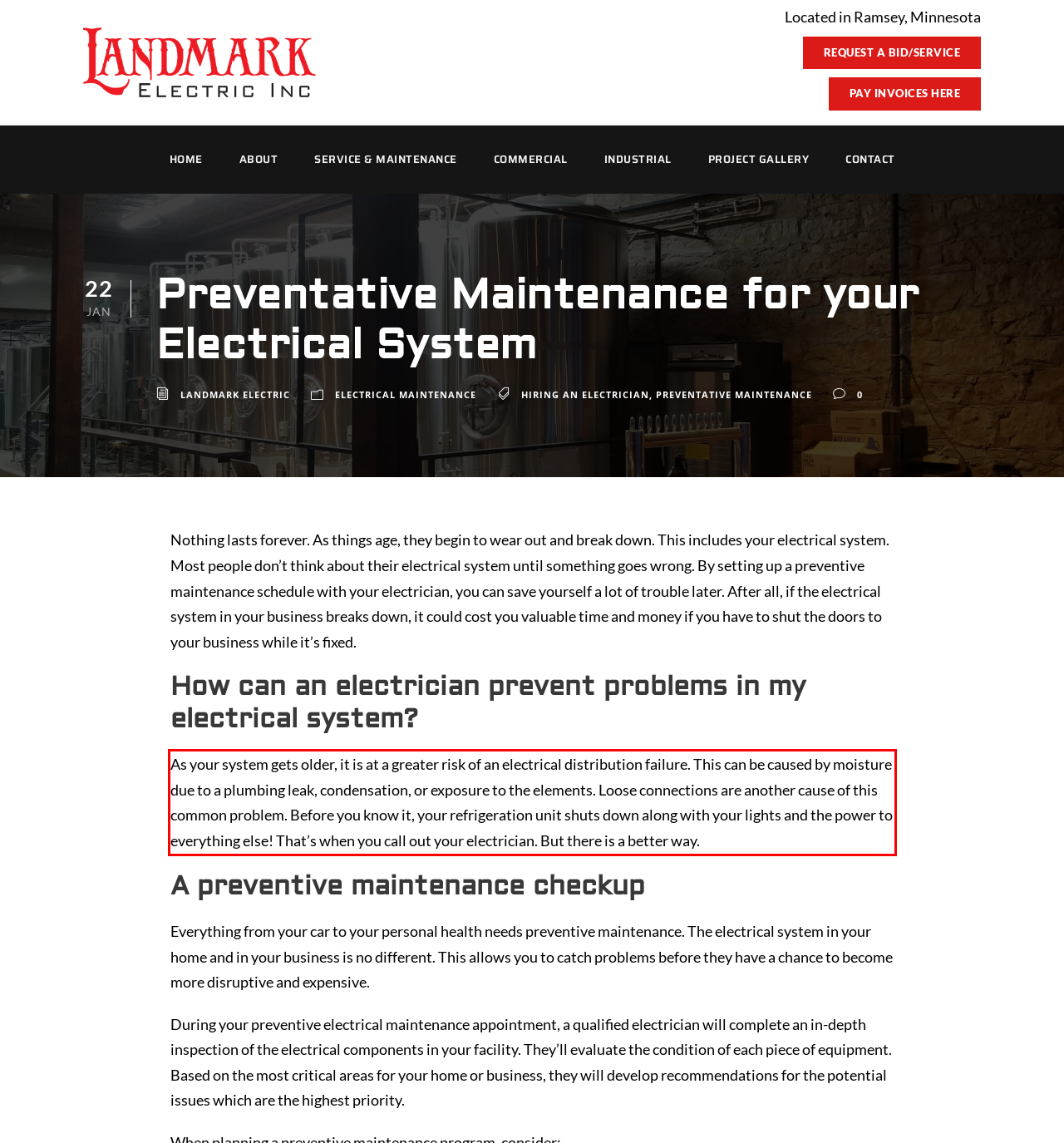The screenshot you have been given contains a UI element surrounded by a red rectangle. Use OCR to read and extract the text inside this red rectangle.

As your system gets older, it is at a greater risk of an electrical distribution failure. This can be caused by moisture due to a plumbing leak, condensation, or exposure to the elements. Loose connections are another cause of this common problem. Before you know it, your refrigeration unit shuts down along with your lights and the power to everything else! That’s when you call out your electrician. But there is a better way.